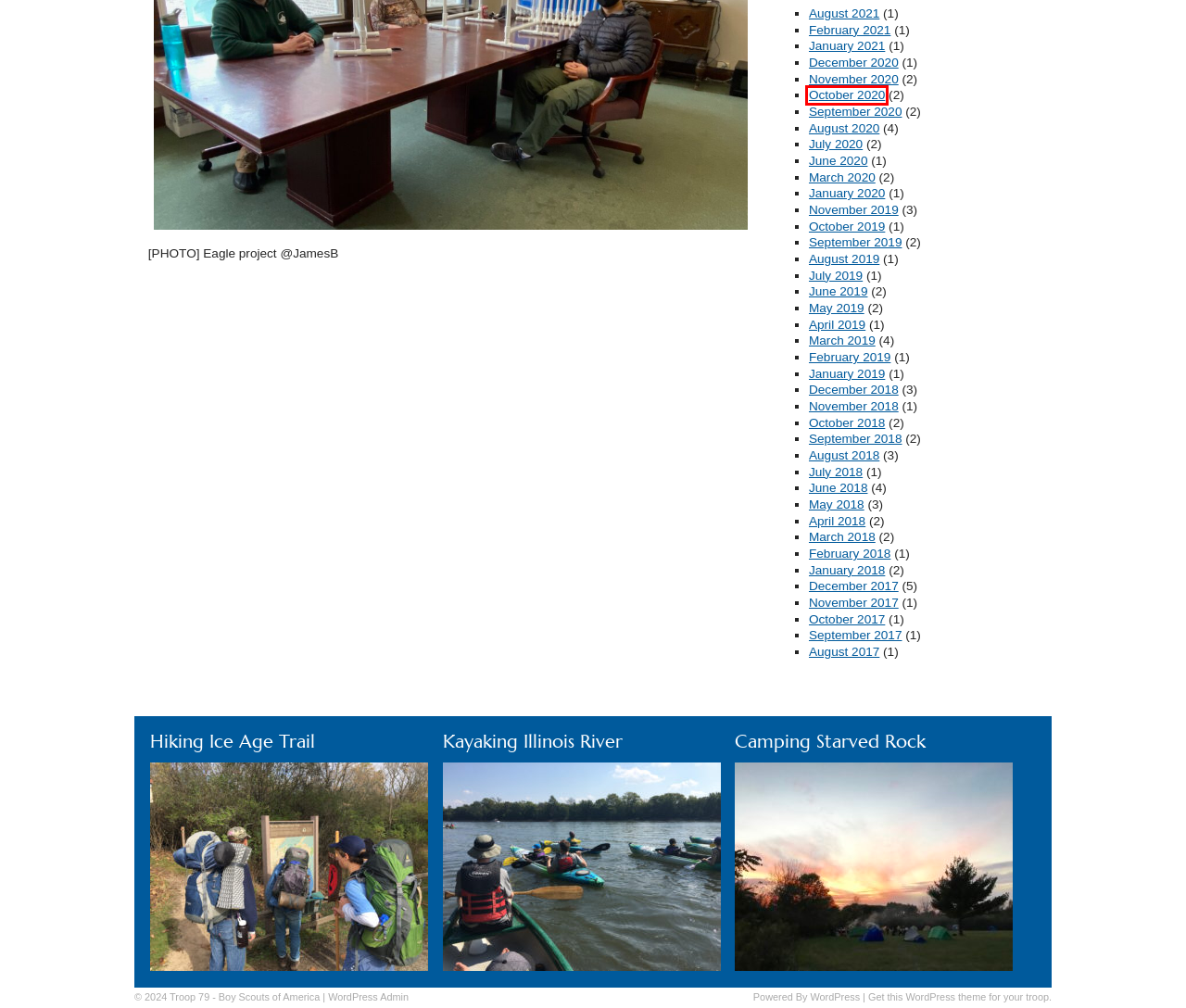You have a screenshot of a webpage with a red bounding box highlighting a UI element. Your task is to select the best webpage description that corresponds to the new webpage after clicking the element. Here are the descriptions:
A. September | 2019 | Troop 79 | Be Prepared
B. August | 2017 | Troop 79 | Be Prepared
C. May | 2019 | Troop 79 | Be Prepared
D. February | 2021 | Troop 79 | Be Prepared
E. November | 2017 | Troop 79 | Be Prepared
F. December | 2017 | Troop 79 | Be Prepared
G. July | 2019 | Troop 79 | Be Prepared
H. October | 2020 | Troop 79 | Be Prepared

H